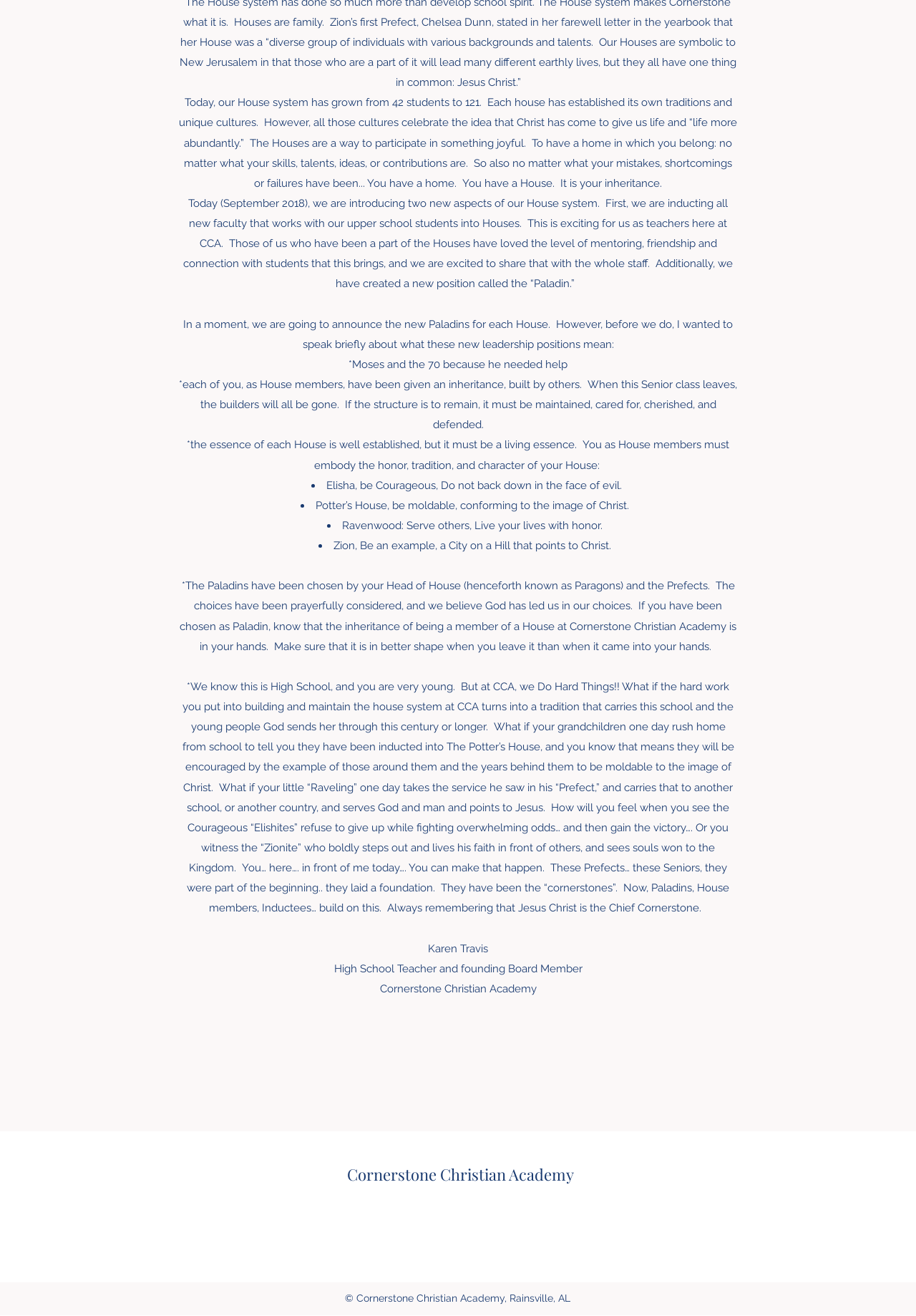Using the provided element description, identify the bounding box coordinates as (top-left x, top-left y, bottom-right x, bottom-right y). Ensure all values are between 0 and 1. Description: Cornerstone Christian Academy

[0.379, 0.884, 0.627, 0.9]